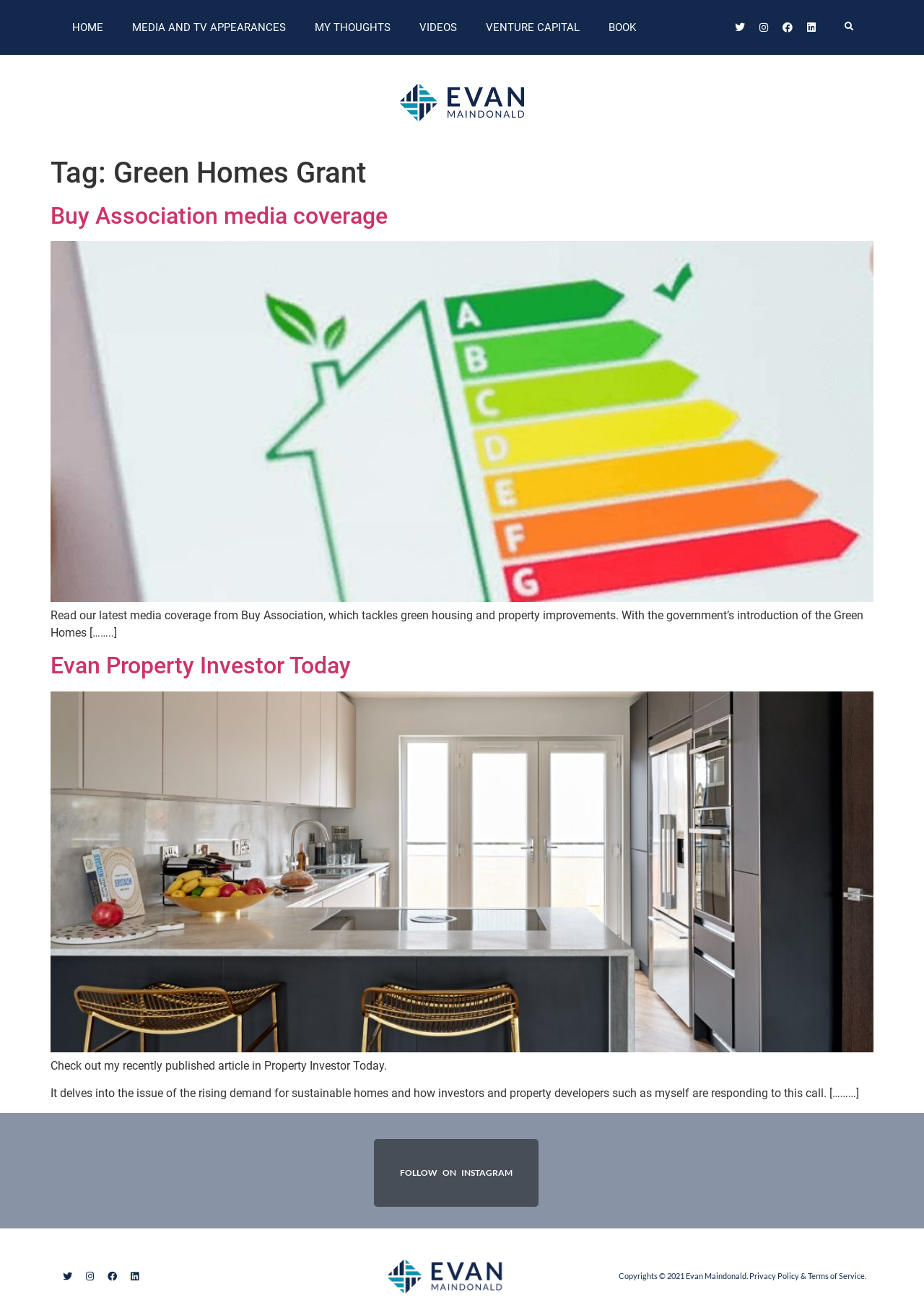Give a detailed overview of the webpage's appearance and contents.

This webpage is titled "Green Homes Grant Archives - Evan Maindonald" and appears to be a personal website or blog. At the top, there are seven navigation links: "HOME", "MEDIA AND TV APPEARANCES", "MY THOUGHTS", "VIDEOS", "VENTURE CAPITAL", "BOOK", and social media links to Twitter, Instagram, Facebook, and LinkedIn.

Below the navigation links, there is a main content section that takes up most of the page. It is divided into two articles. The first article has a heading "Buy Association media coverage" and contains a link to the article, a brief summary of the article, and a longer text describing the content of the article, which discusses green housing and property improvements.

The second article has a heading "Evan Property Investor Today" and also contains a link to the article, a brief summary, and a longer text describing the content of the article, which discusses sustainable homes and how investors and property developers are responding to the demand for them.

At the bottom of the page, there are six links, each containing an image, which are likely thumbnails or icons. Below these links, there is a call-to-action link "FOLLOW ON INSTAGRAM" and another set of social media links. Finally, at the very bottom of the page, there is a copyright notice and links to the privacy policy and terms of service.